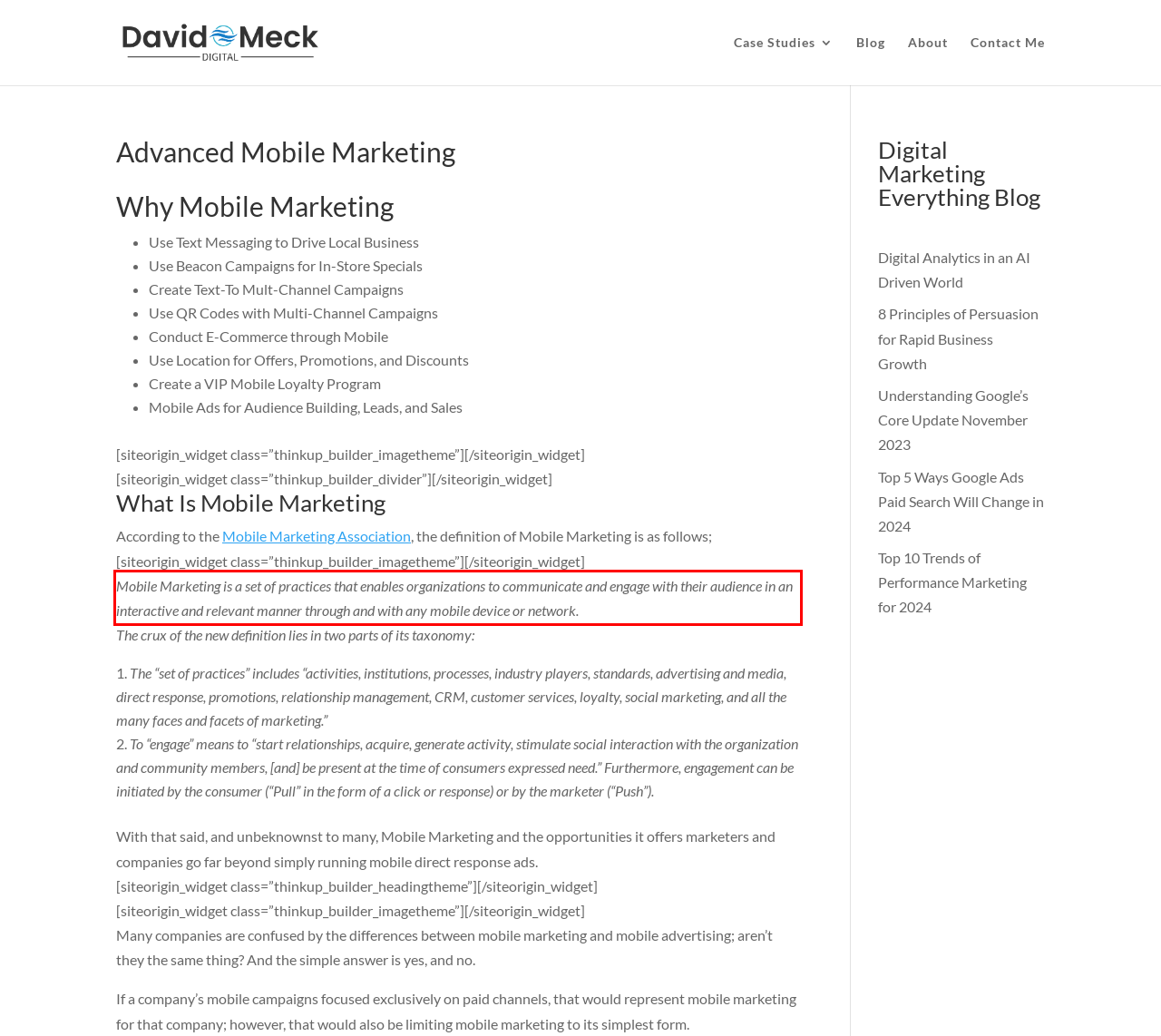You are given a screenshot of a webpage with a UI element highlighted by a red bounding box. Please perform OCR on the text content within this red bounding box.

Mobile Marketing is a set of practices that enables organizations to communicate and engage with their audience in an interactive and relevant manner through and with any mobile device or network.